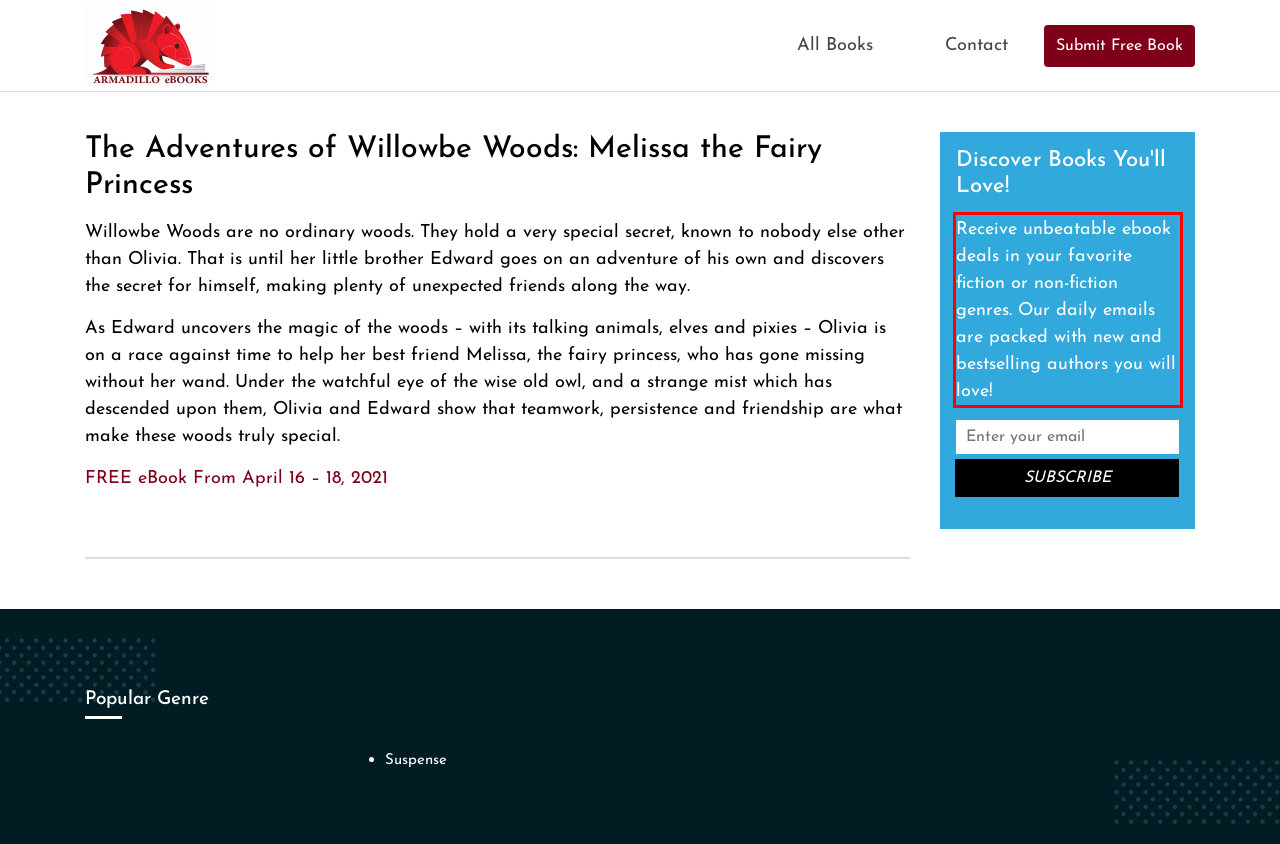Please extract the text content from the UI element enclosed by the red rectangle in the screenshot.

Receive unbeatable ebook deals in your favorite fiction or non-fiction genres. Our daily emails are packed with new and bestselling authors you will love!